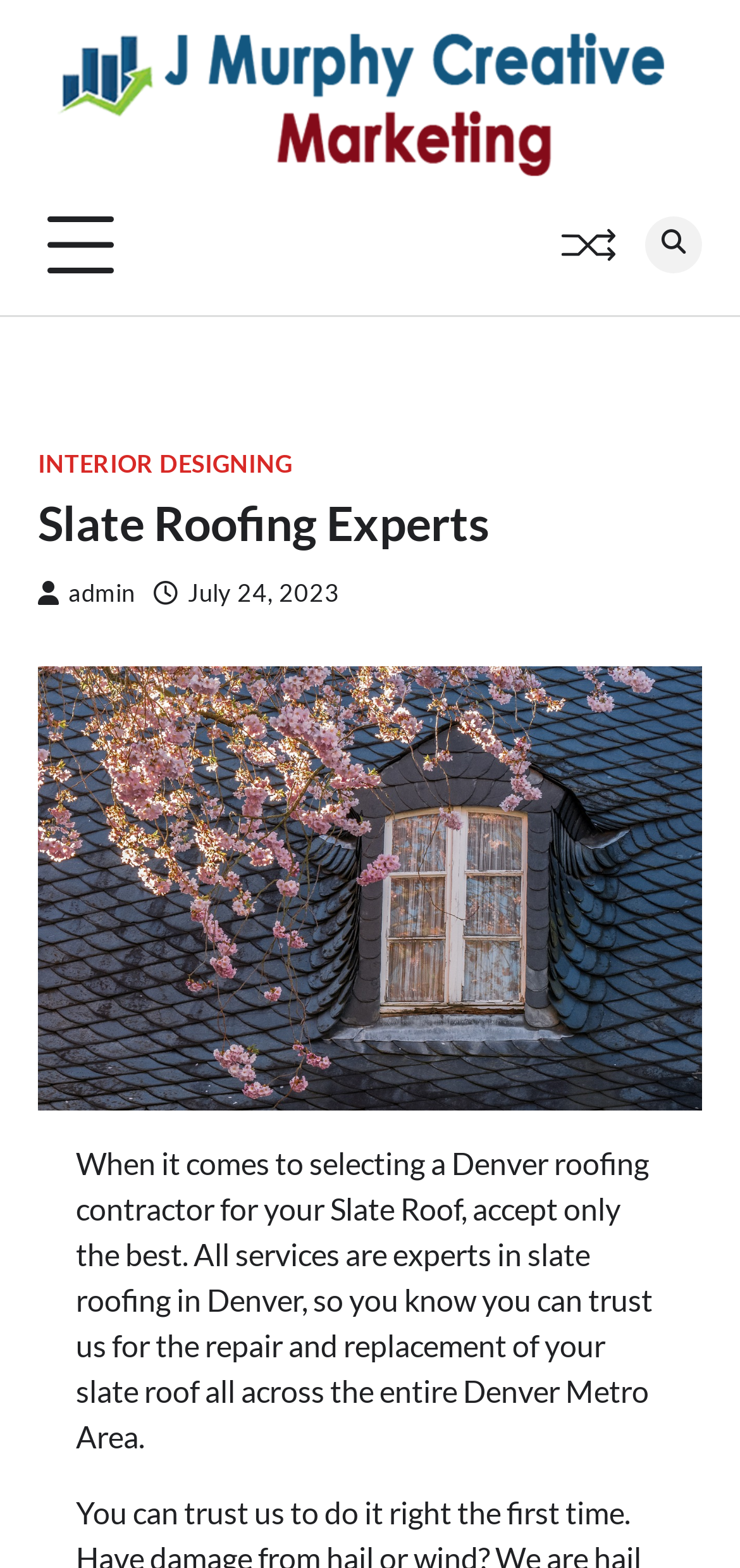Determine the bounding box coordinates in the format (top-left x, top-left y, bottom-right x, bottom-right y). Ensure all values are floating point numbers between 0 and 1. Identify the bounding box of the UI element described by: July 24, 2023August 8, 2023

[0.208, 0.369, 0.459, 0.387]